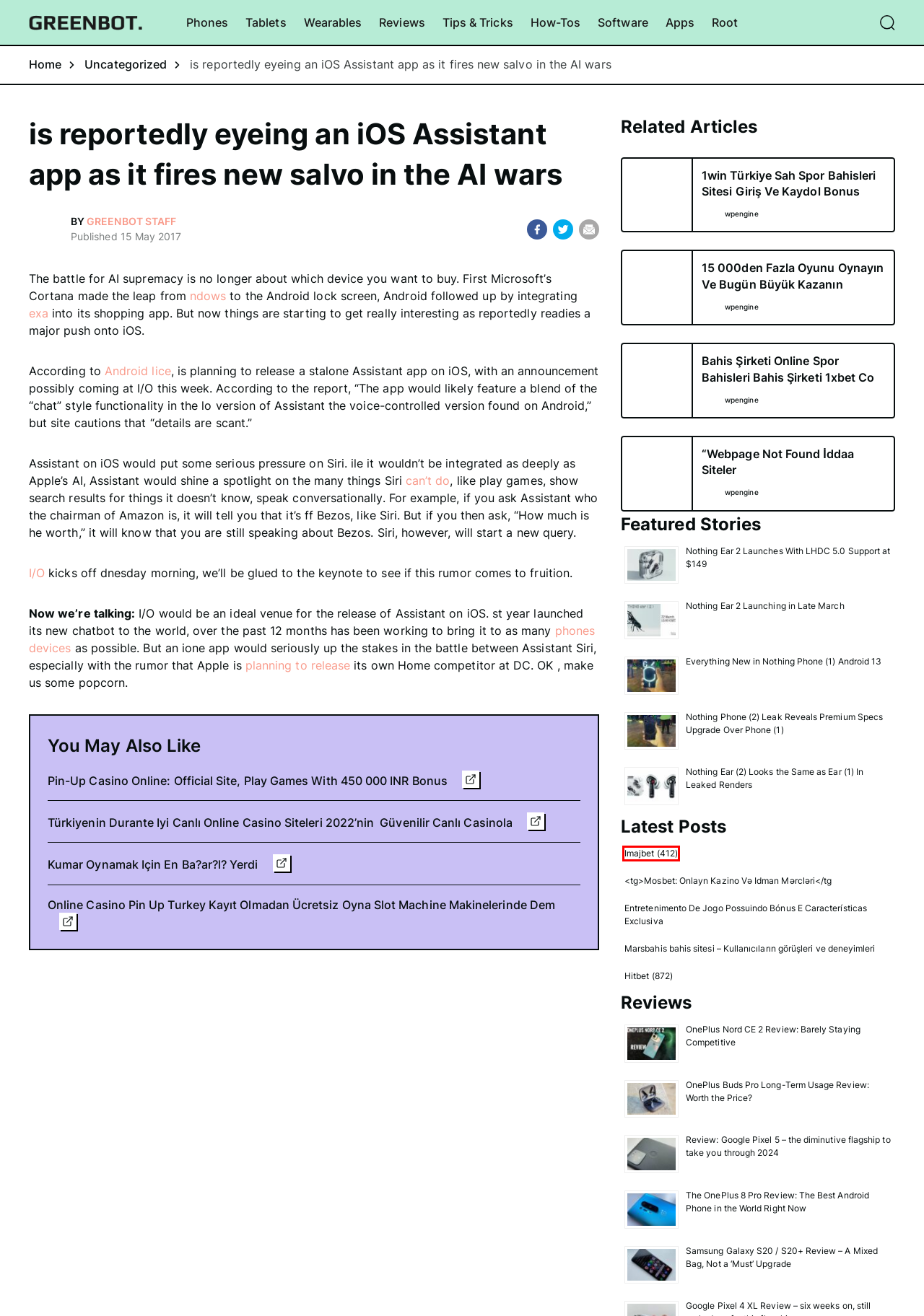You have a screenshot of a webpage where a red bounding box highlights a specific UI element. Identify the description that best matches the resulting webpage after the highlighted element is clicked. The choices are:
A. Tips
B. Review: Google Pixel 5 – the diminutive flagship to take you through 2024
C. Apple could finally launch a Siri speaker at WWDC | Macworld
D. Online Casino Pin Up Turkey Kayıt Olmadan Ücretsiz Oyna Slot Machine Makinelerinde Dem
E. 15 000den Fazla Oyunu Oynayın Ve Bugün Büyük Kazanın
F. Imajbet (412)
G. Software
H. Nothing Phone (2) Leak Reveals Premium Specs Upgrade Over Phone (1)

F